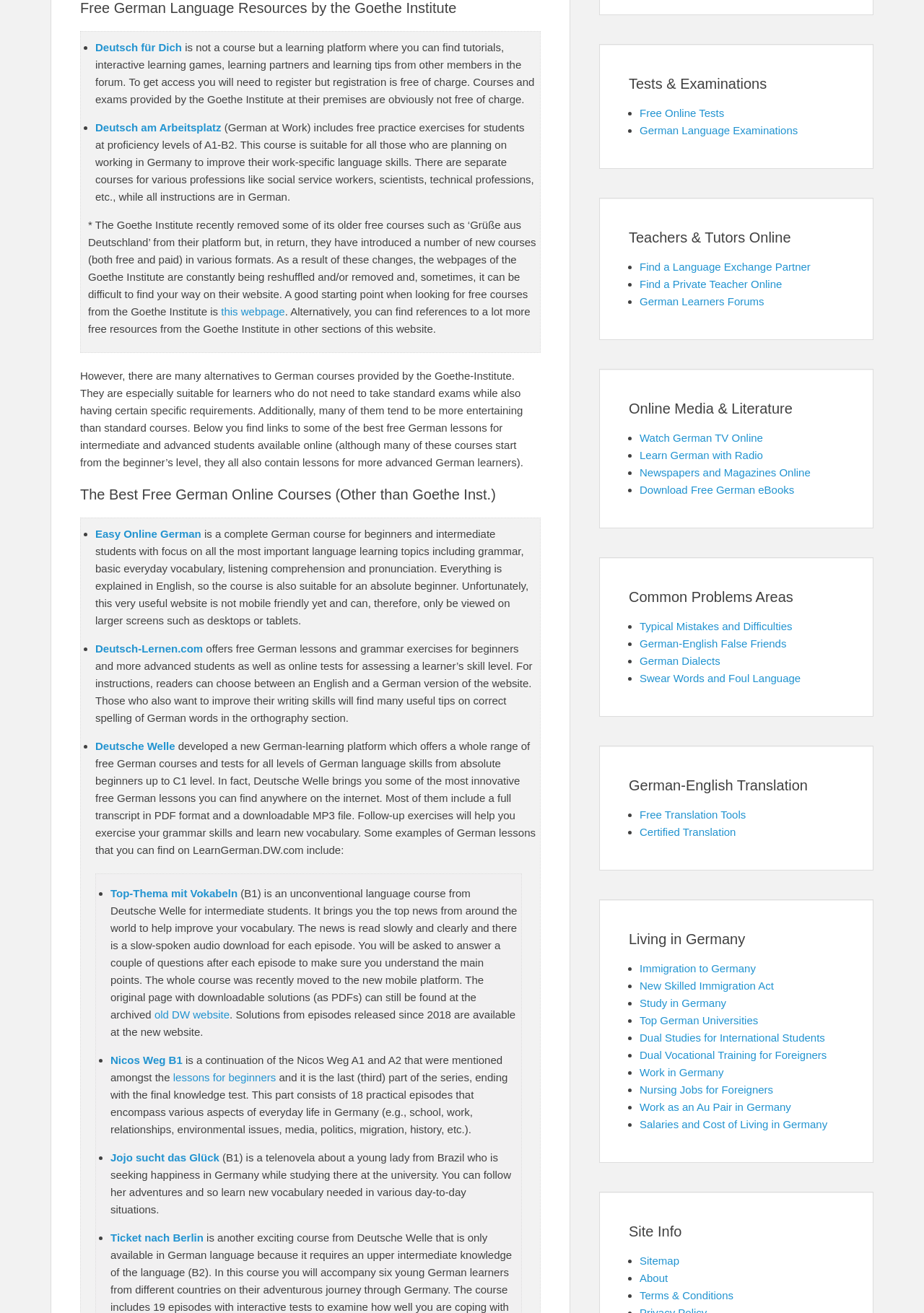Identify the bounding box coordinates of the section to be clicked to complete the task described by the following instruction: "Learn about 'Tests & Examinations'". The coordinates should be four float numbers between 0 and 1, formatted as [left, top, right, bottom].

[0.68, 0.056, 0.913, 0.071]